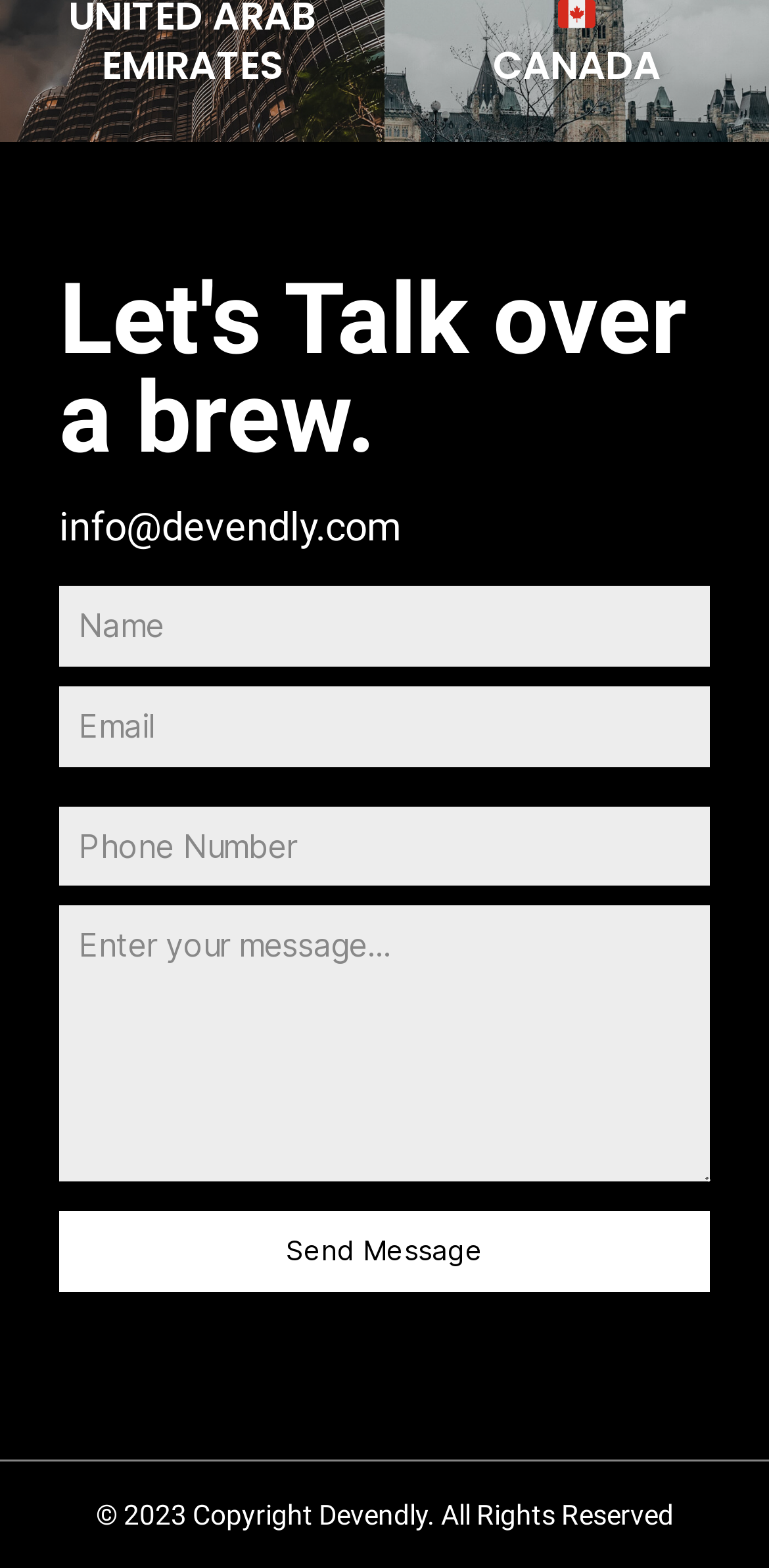What is the email address provided? Observe the screenshot and provide a one-word or short phrase answer.

info@devendly.com